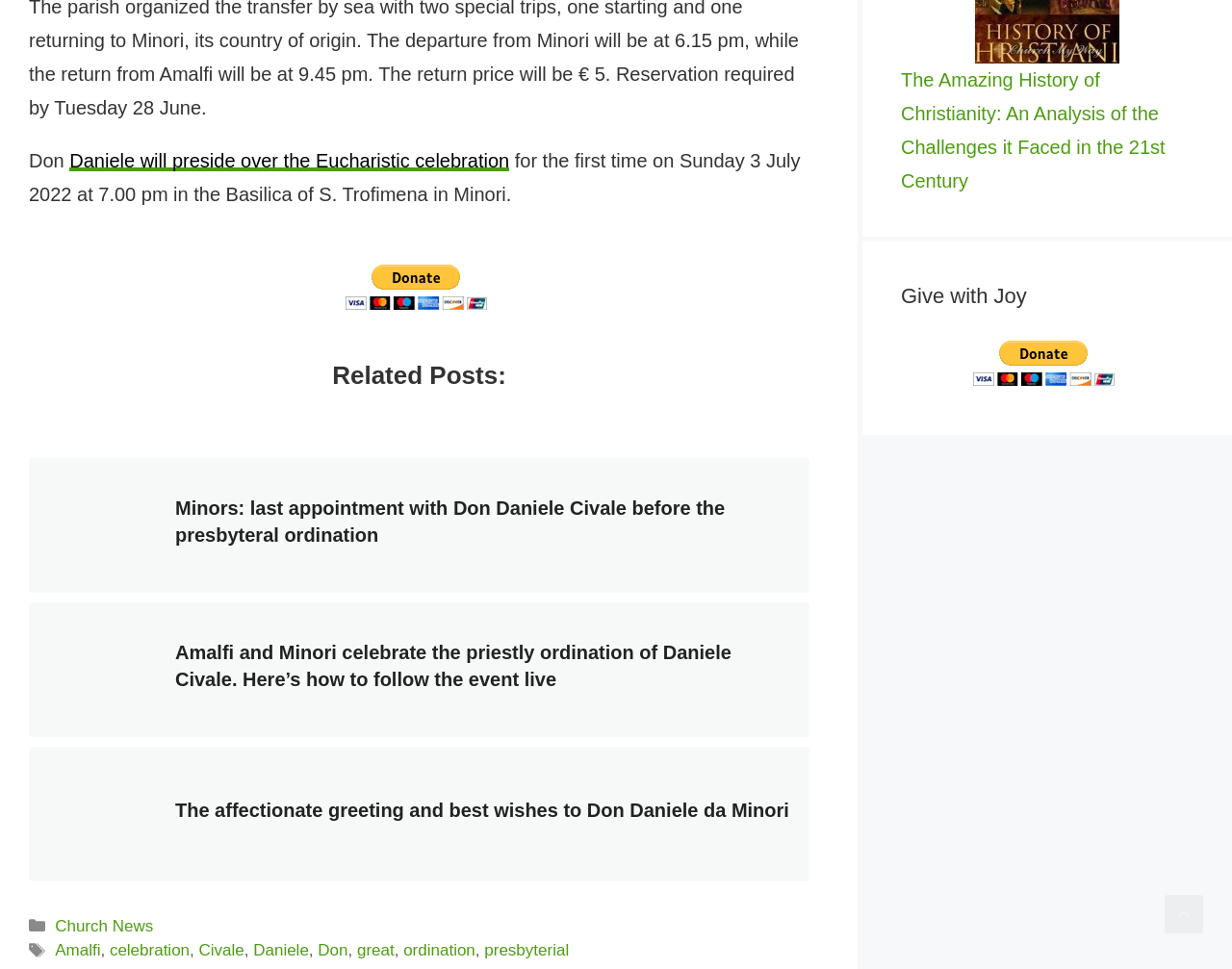Show me the bounding box coordinates of the clickable region to achieve the task as per the instruction: "Scroll back to top".

[0.945, 0.924, 0.977, 0.963]